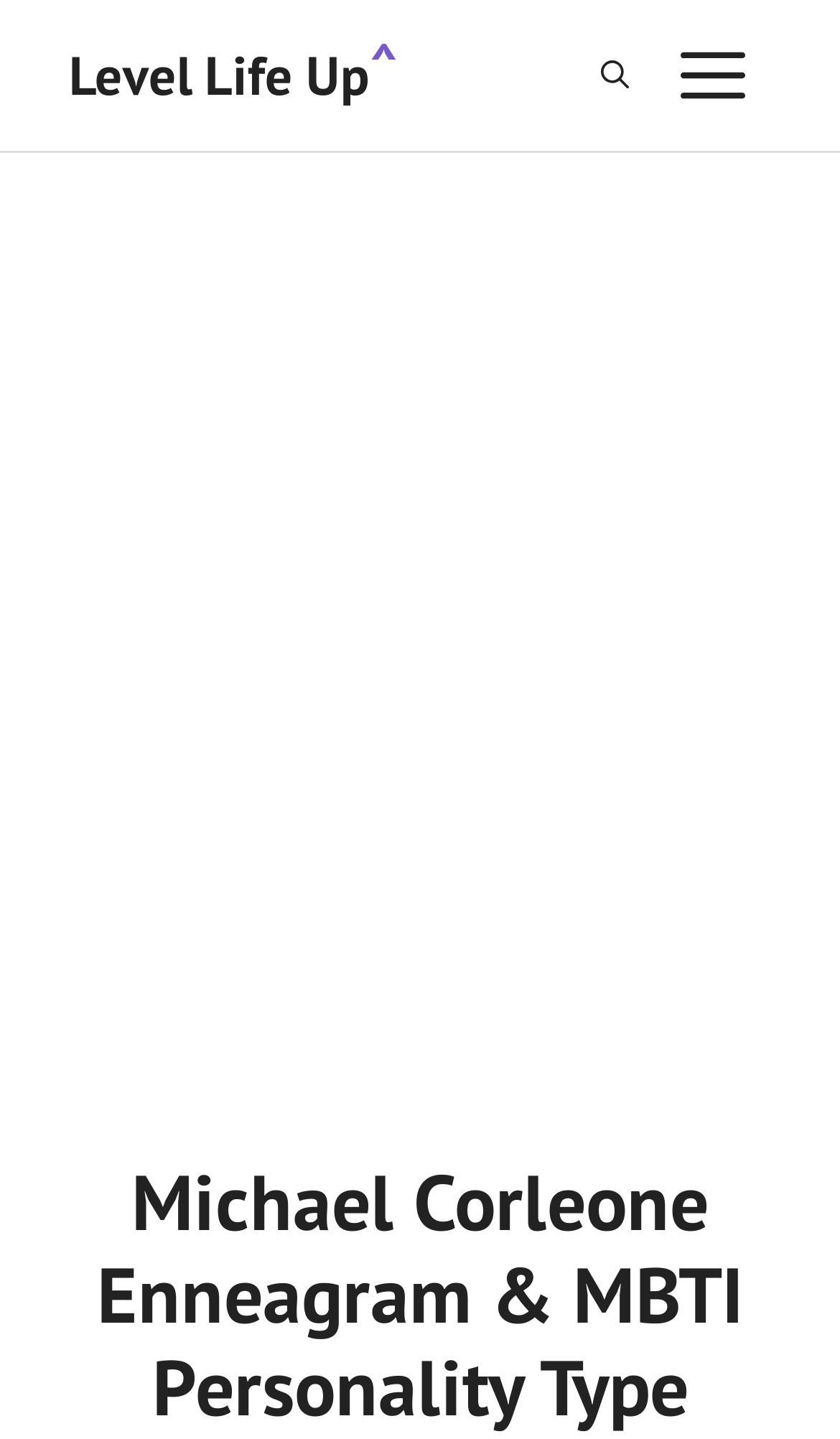Your task is to find and give the main heading text of the webpage.

Michael Corleone Enneagram & MBTI Personality Type